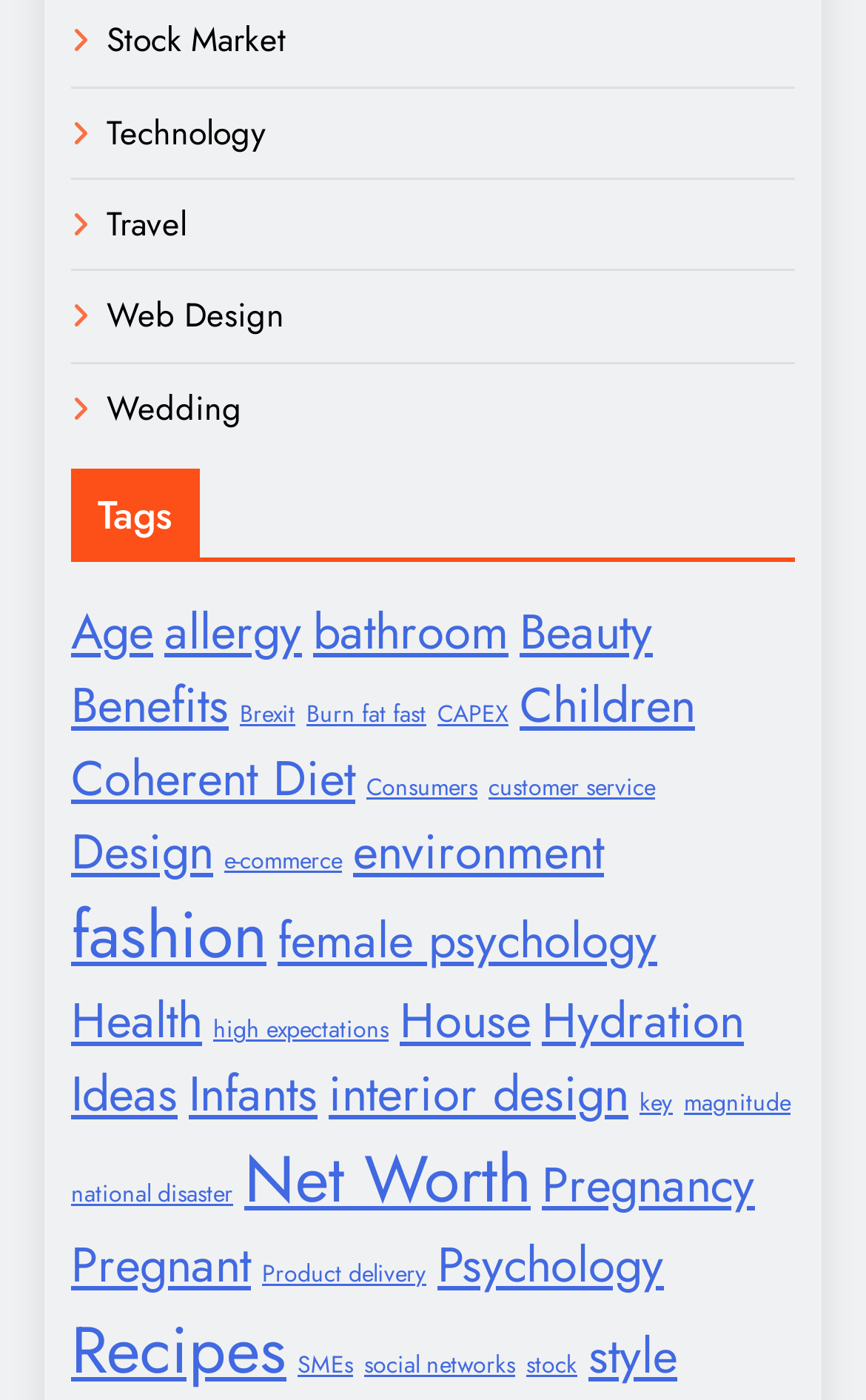Locate the bounding box coordinates of the element that needs to be clicked to carry out the instruction: "View 'Tags'". The coordinates should be given as four float numbers ranging from 0 to 1, i.e., [left, top, right, bottom].

[0.082, 0.335, 0.918, 0.402]